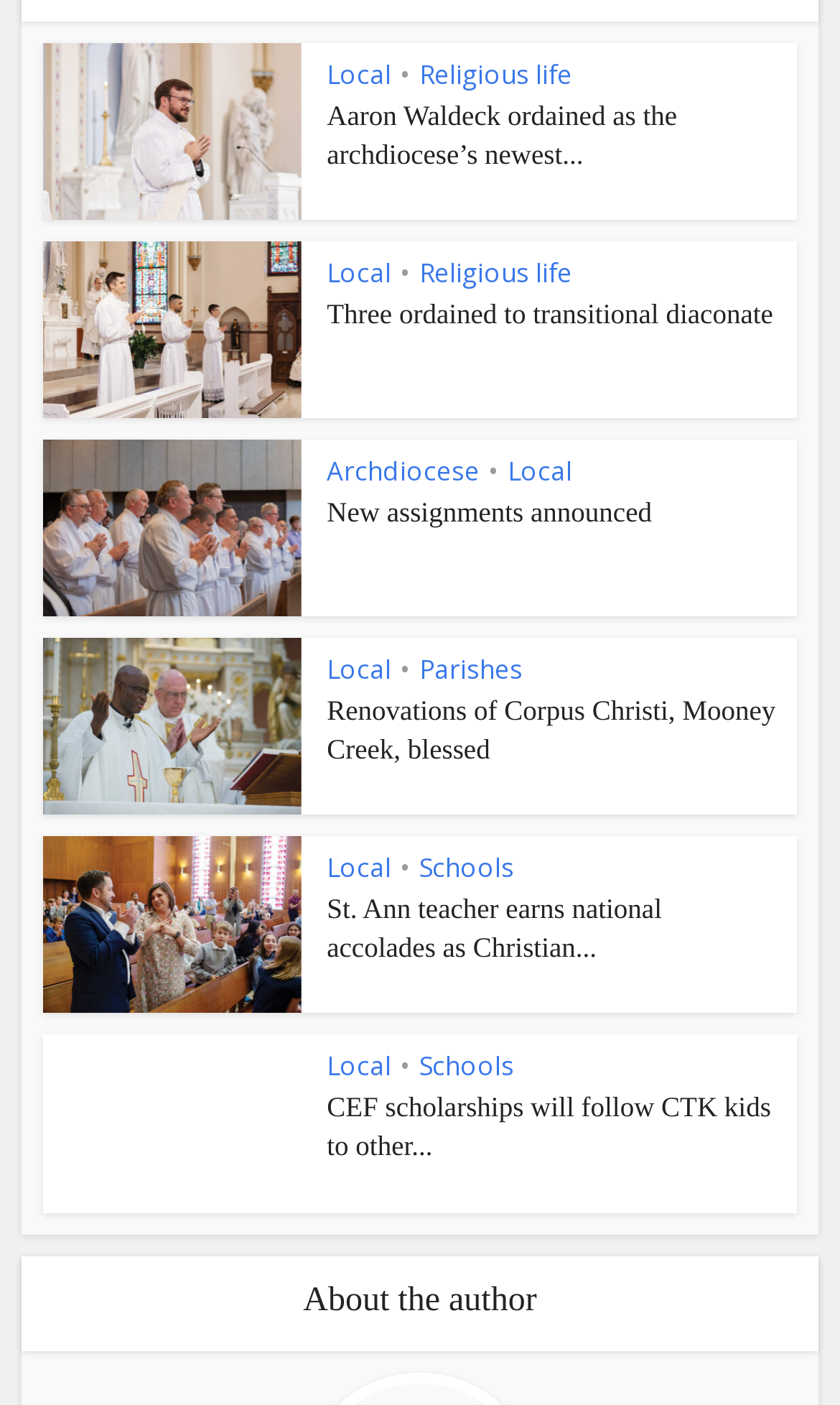Could you indicate the bounding box coordinates of the region to click in order to complete this instruction: "Read the article 'Aaron Waldeck ordained as the archdiocese’s newest…'".

[0.389, 0.07, 0.806, 0.121]